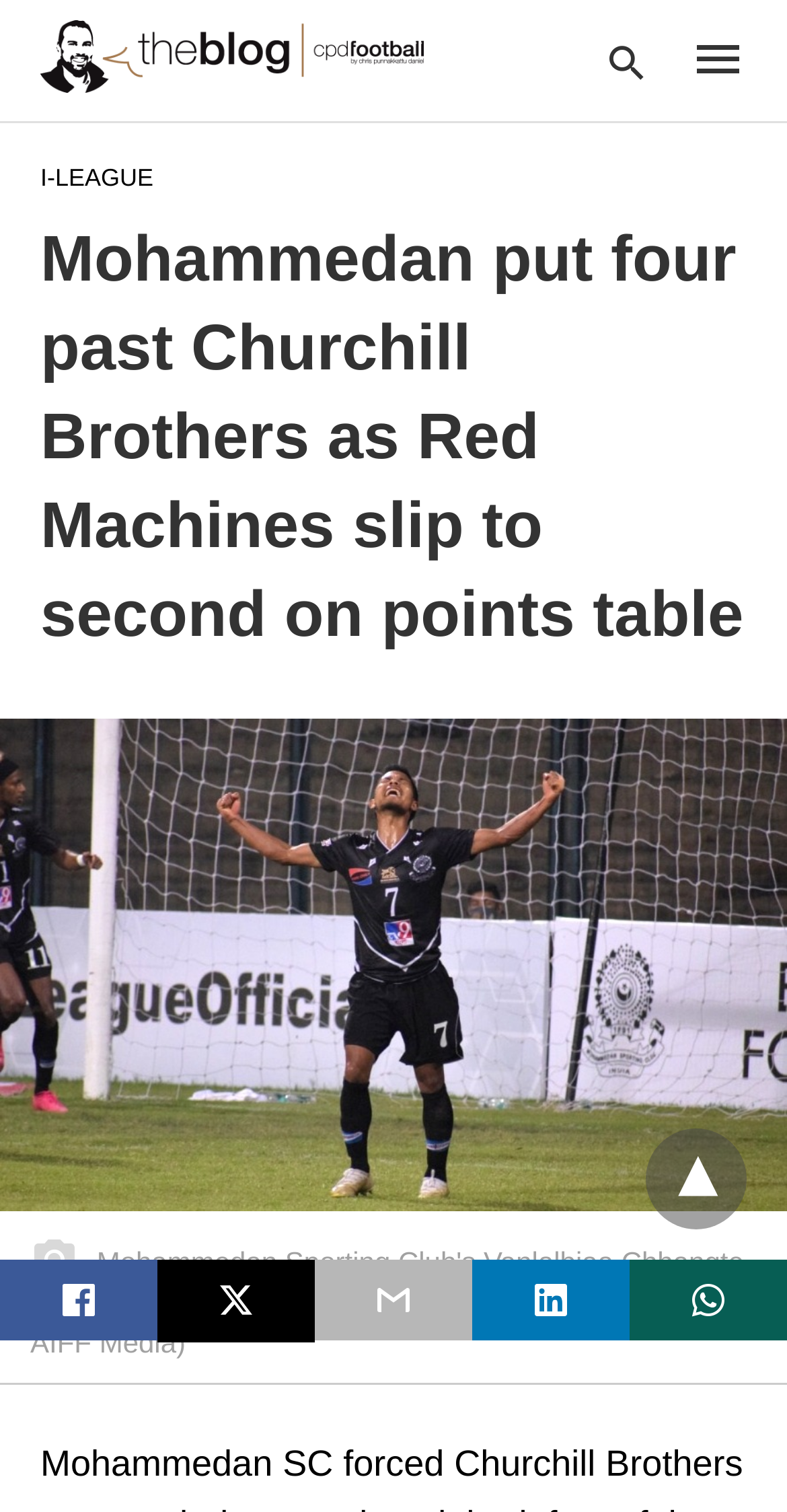Describe the entire webpage, focusing on both content and design.

The webpage is about a sports news article, specifically a football match between Mohammedan SC and Churchill Brothers. At the top left, there is a link to "The Blog" and "CPD Football by Chris Punnakkattu Daniel" accompanied by an image. Next to it, there is a search bar with a label "Type your query" and a static text "Type your search query and hit enter:". 

Below the search bar, there is a link to "I-LEAGUE" on the left side. The main heading of the article "Mohammedan put four past Churchill Brothers as Red Machines slip to second on points table" is located below the search bar, spanning almost the entire width of the page.

The main content of the article is accompanied by a large image that takes up most of the page's width, showing Mohammedan Sporting Club's Vanlalbiaa Chhangte celebrating a goal in the Hero I-League. 

At the bottom of the page, there are several social media sharing links, including Twitter, and other icons. On the bottom right, there is a dropdown menu indicated by a "▾" symbol.